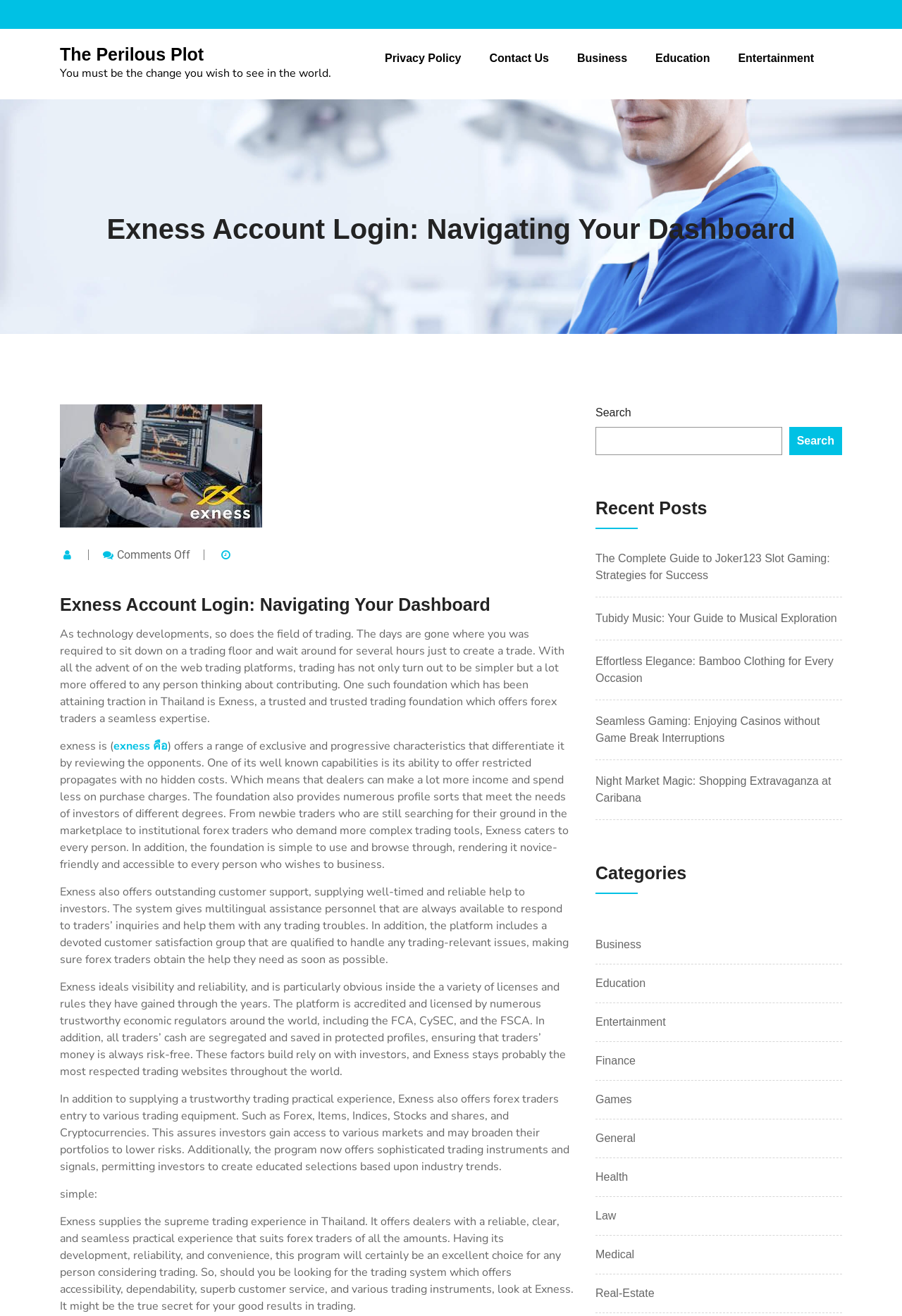Using the element description: "parent_node: Search name="s"", determine the bounding box coordinates for the specified UI element. The coordinates should be four float numbers between 0 and 1, [left, top, right, bottom].

[0.66, 0.324, 0.867, 0.346]